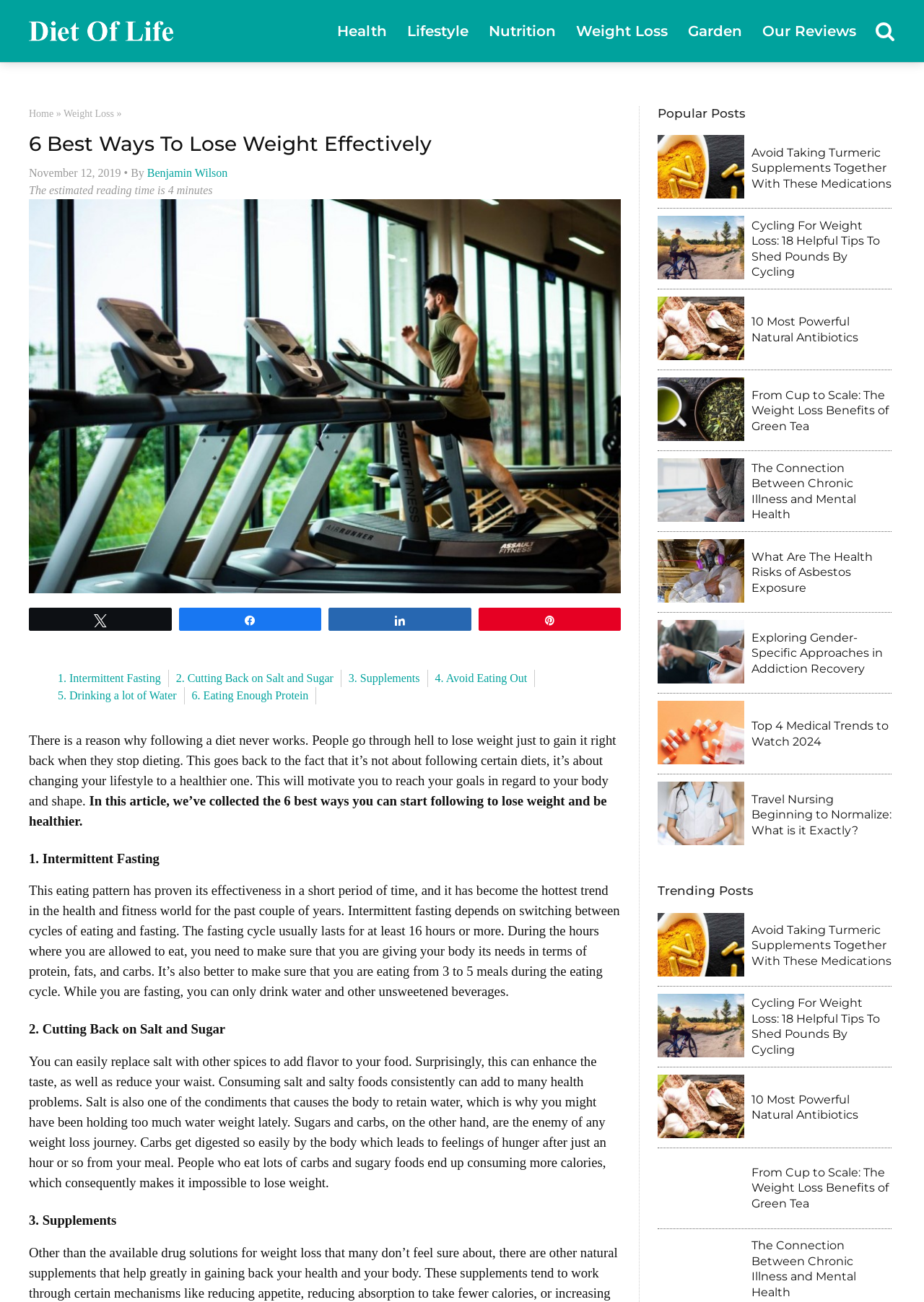Locate the bounding box coordinates of the clickable region necessary to complete the following instruction: "Click on 'Weight Loss'". Provide the coordinates in the format of four float numbers between 0 and 1, i.e., [left, top, right, bottom].

[0.069, 0.083, 0.123, 0.091]